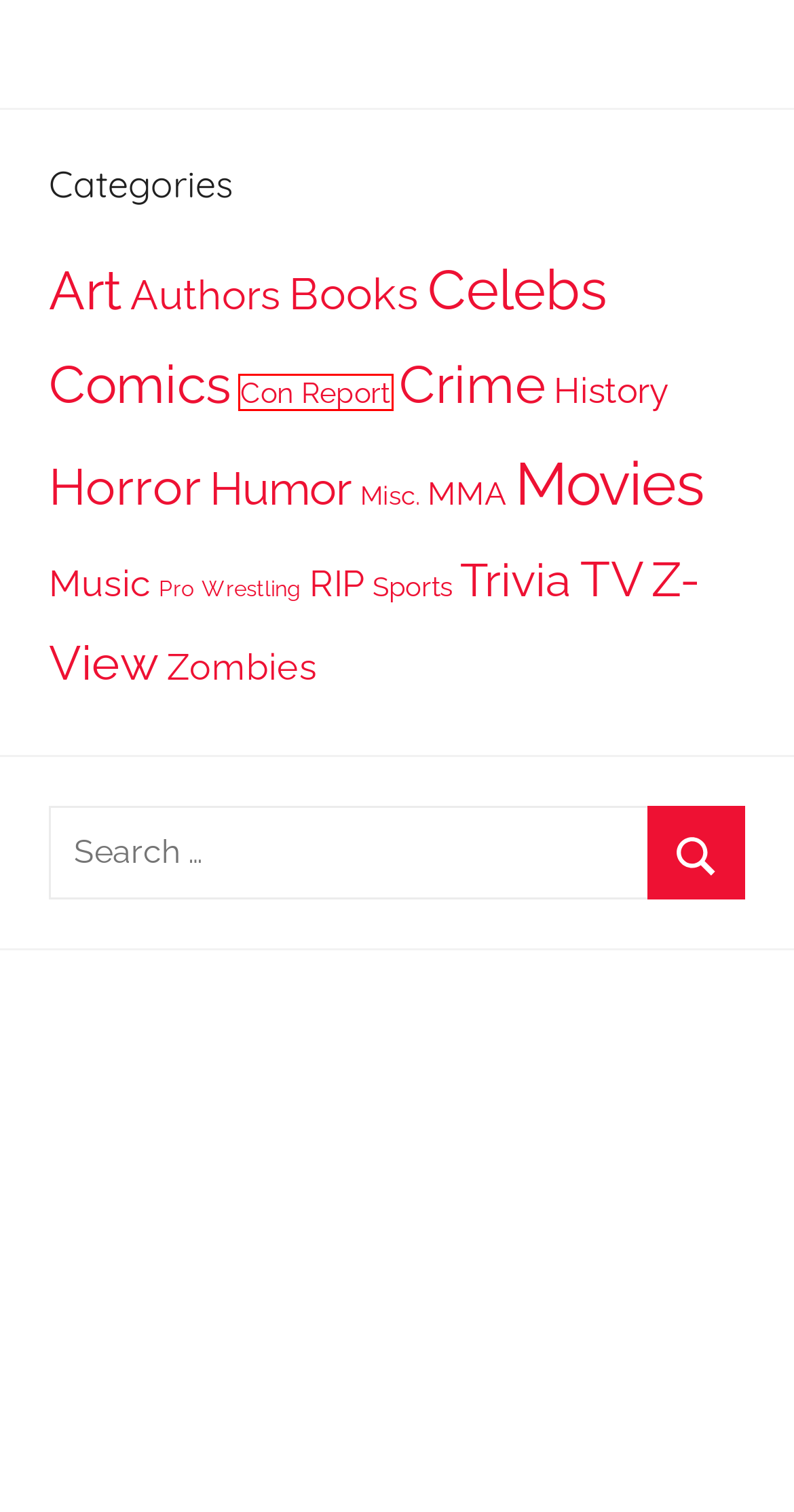Consider the screenshot of a webpage with a red bounding box around an element. Select the webpage description that best corresponds to the new page after clicking the element inside the red bounding box. Here are the candidates:
A. Authors – Craig Zablo
B. Music – Craig Zablo
C. Crime – Craig Zablo
D. Con Report – Craig Zablo
E. Art – Craig Zablo
F. Horror – Craig Zablo
G. Misc. – Craig Zablo
H. Books – Craig Zablo

D